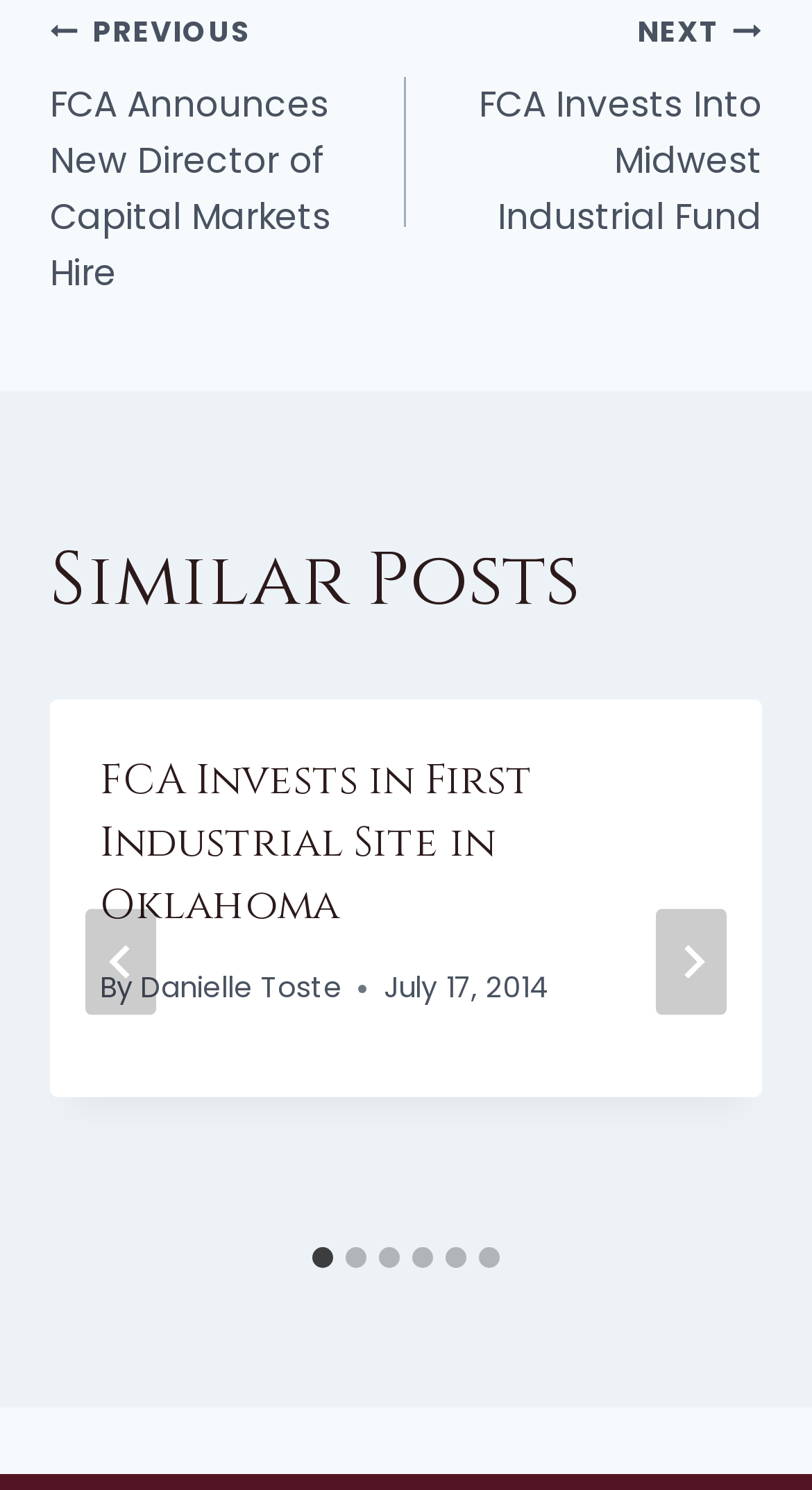Pinpoint the bounding box coordinates of the area that should be clicked to complete the following instruction: "Click on the 'Log In' button". The coordinates must be given as four float numbers between 0 and 1, i.e., [left, top, right, bottom].

None